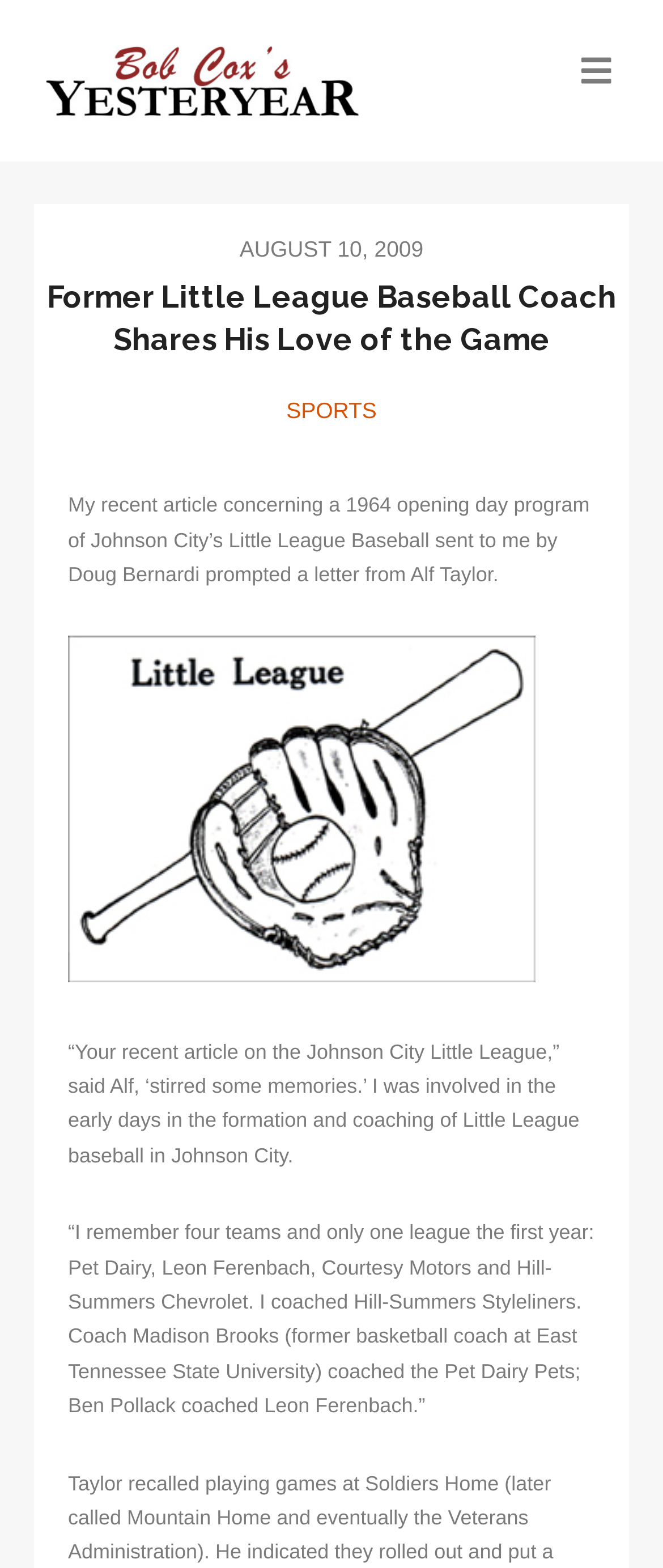Use a single word or phrase to answer the question:
Who wrote a letter to the author after reading an article about Johnson City’s Little League Baseball?

Alf Taylor